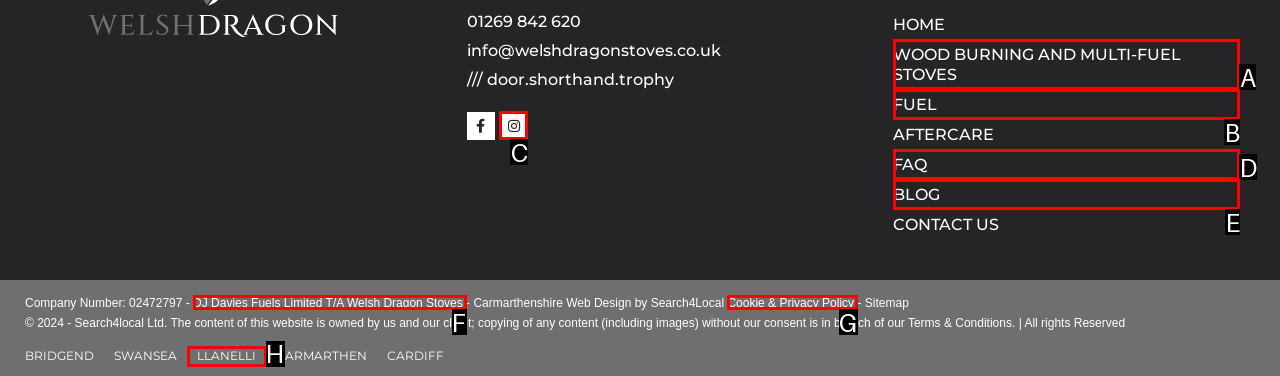Pick the HTML element that corresponds to the description: Fuel
Answer with the letter of the correct option from the given choices directly.

B